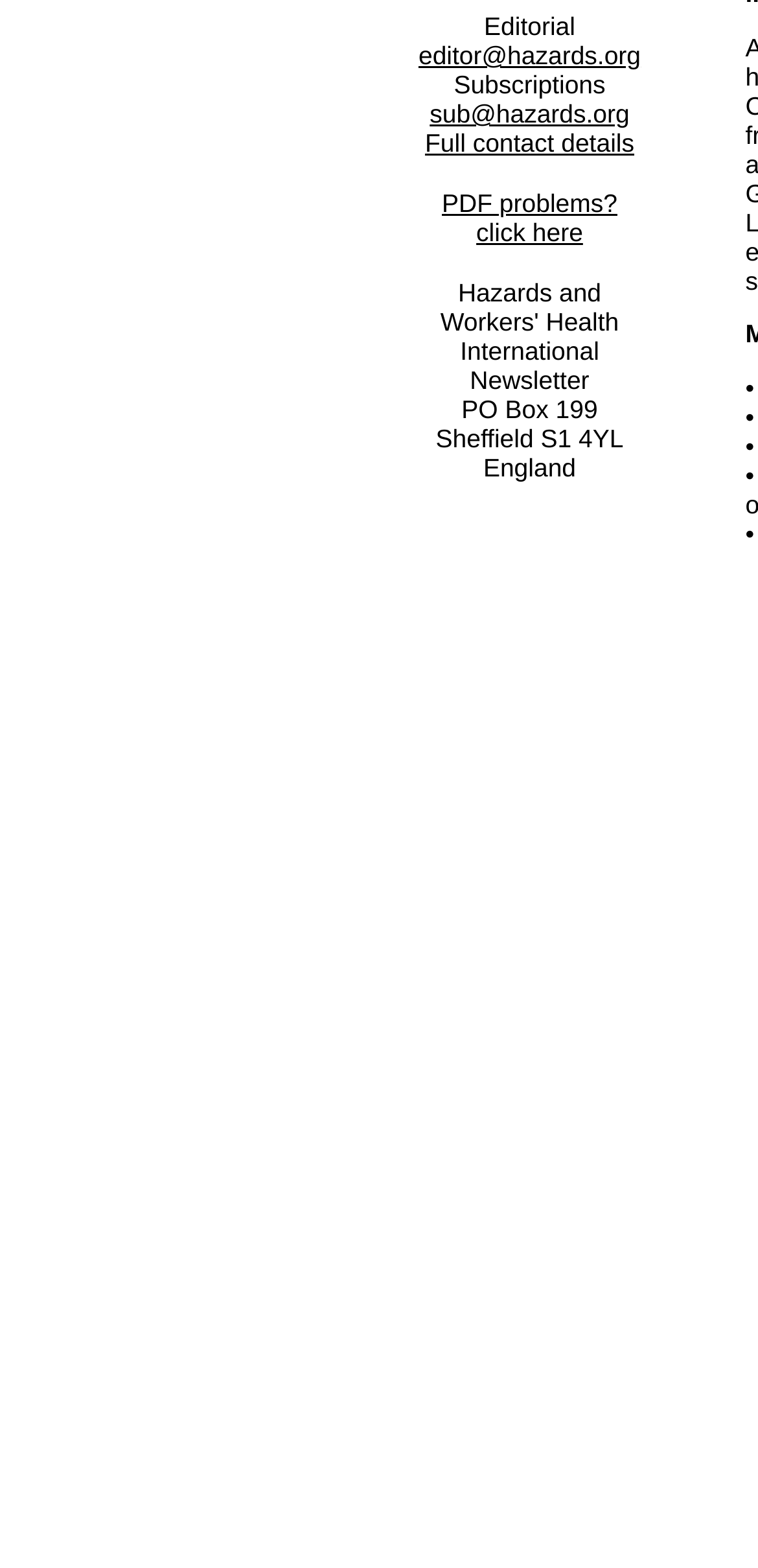Please determine the bounding box of the UI element that matches this description: Full contact details. The coordinates should be given as (top-left x, top-left y, bottom-right x, bottom-right y), with all values between 0 and 1.

[0.561, 0.082, 0.837, 0.1]